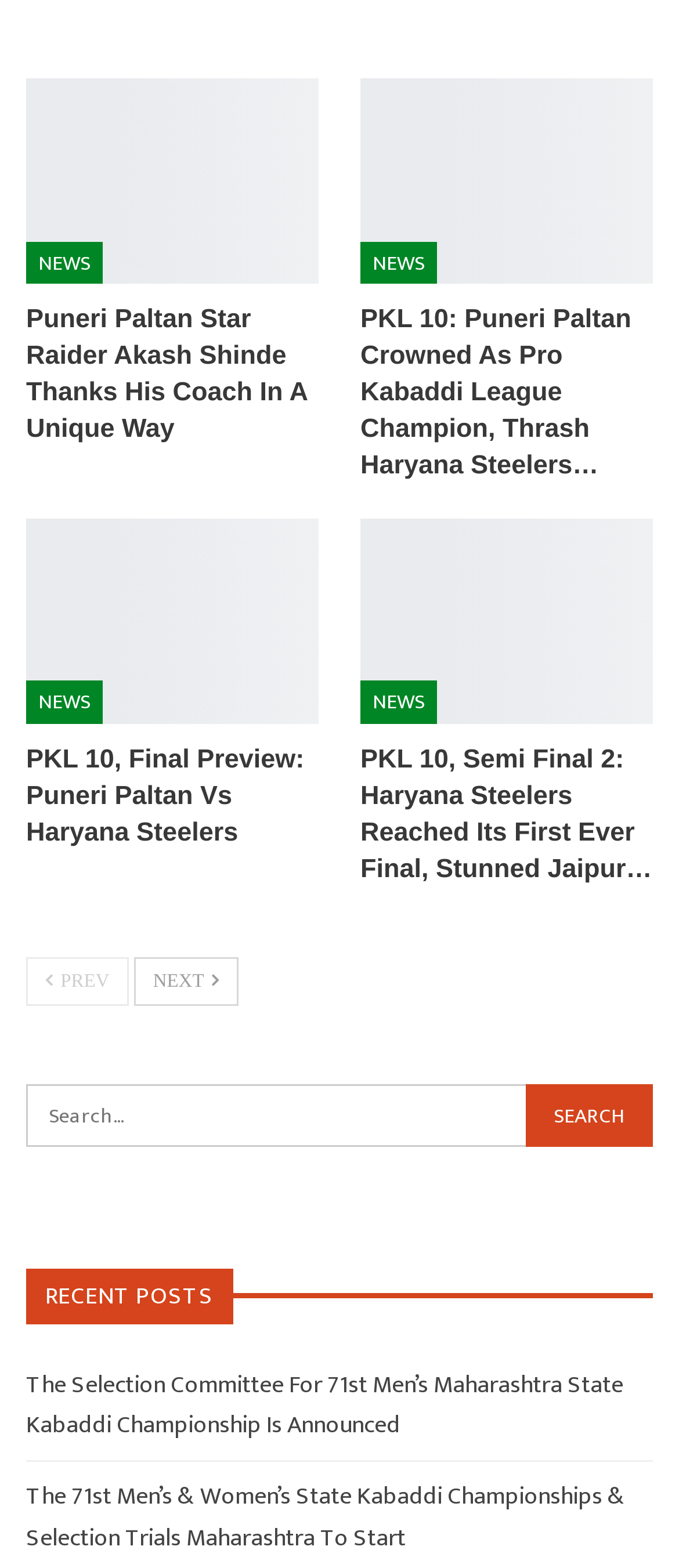What is the category of the webpage? Using the information from the screenshot, answer with a single word or phrase.

NEWS